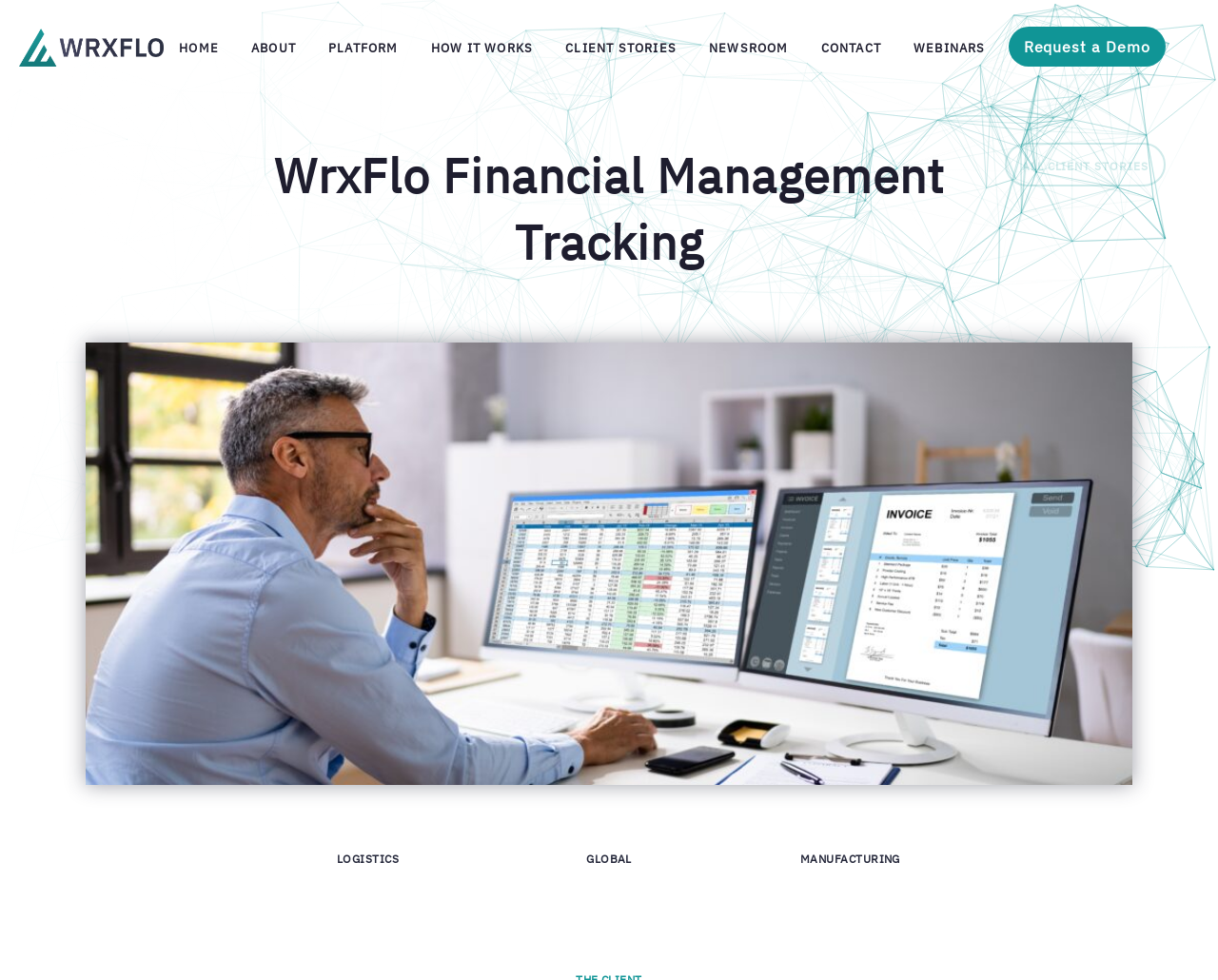Please identify the coordinates of the bounding box for the clickable region that will accomplish this instruction: "Click on the 'ALL CLIENT STORIES' button".

[0.825, 0.146, 0.957, 0.19]